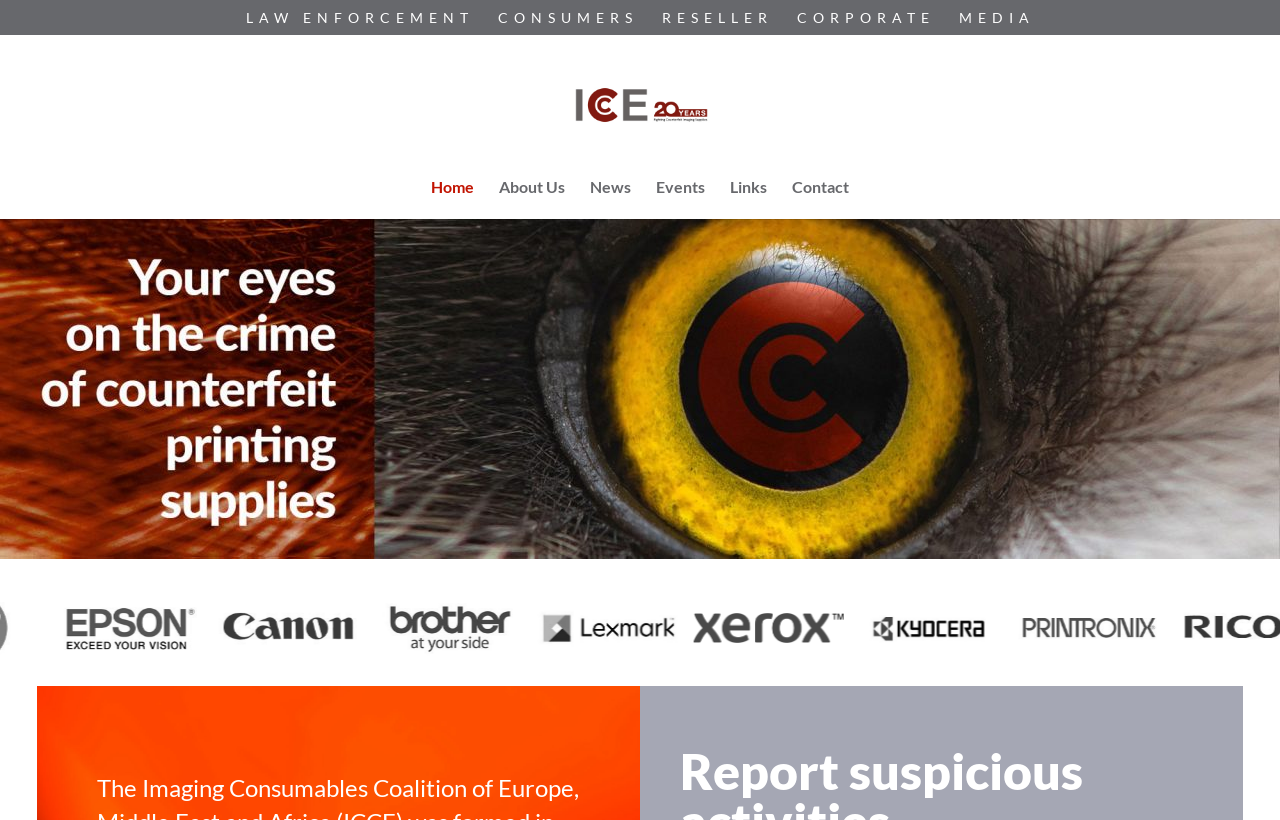What is the first link in the top navigation bar?
Answer the question using a single word or phrase, according to the image.

LAW ENFORCEMENT